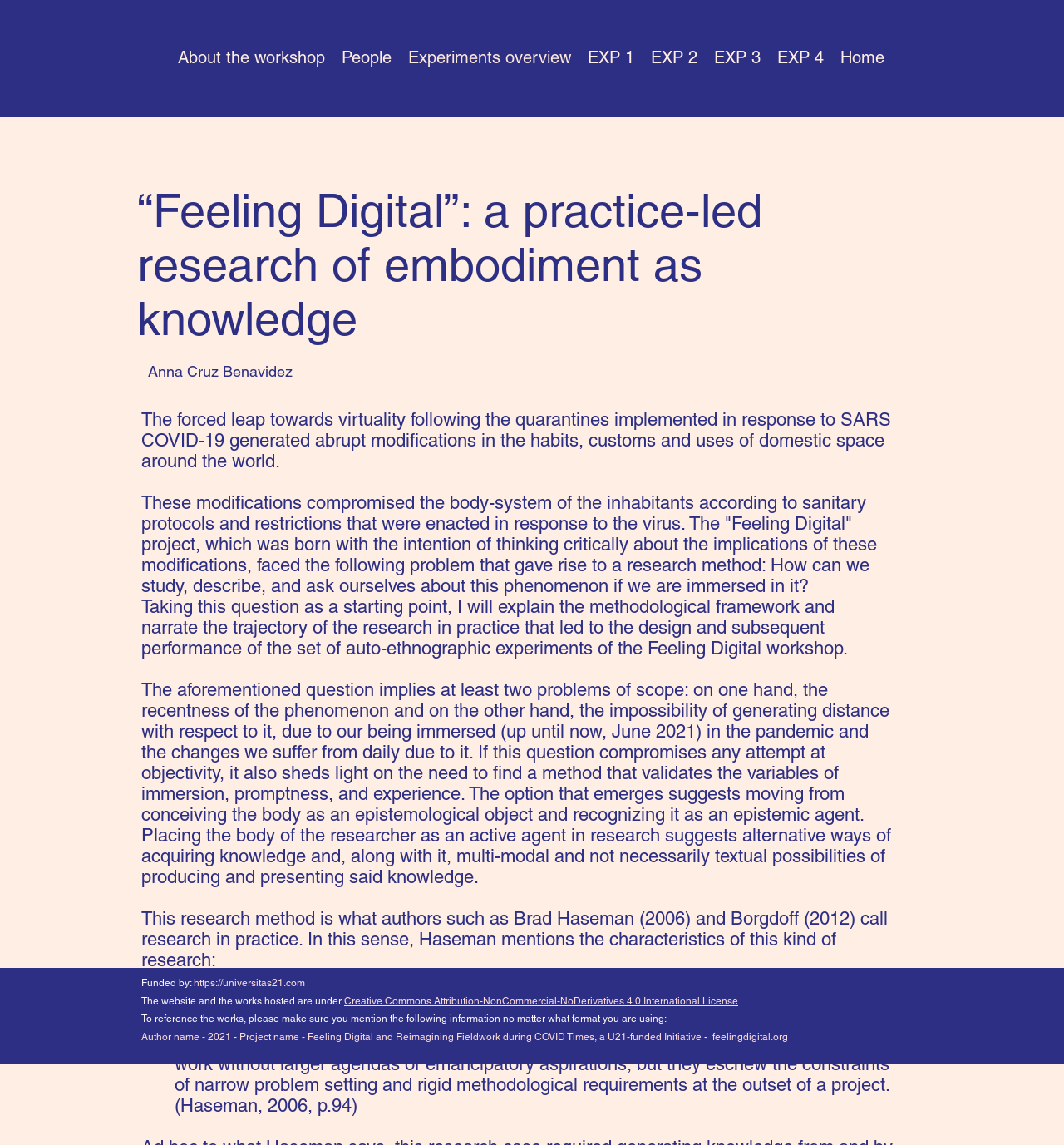Please examine the image and provide a detailed answer to the question: What is the main problem faced by the researcher in this project?

The researcher faces the problem of being immersed in the phenomenon they are trying to study, which is the abrupt modifications in habits, customs, and uses of domestic space during the COVID-19 pandemic. This is stated in the text as 'How can we study, describe, and ask ourselves about this phenomenon if we are immersed in it?'.